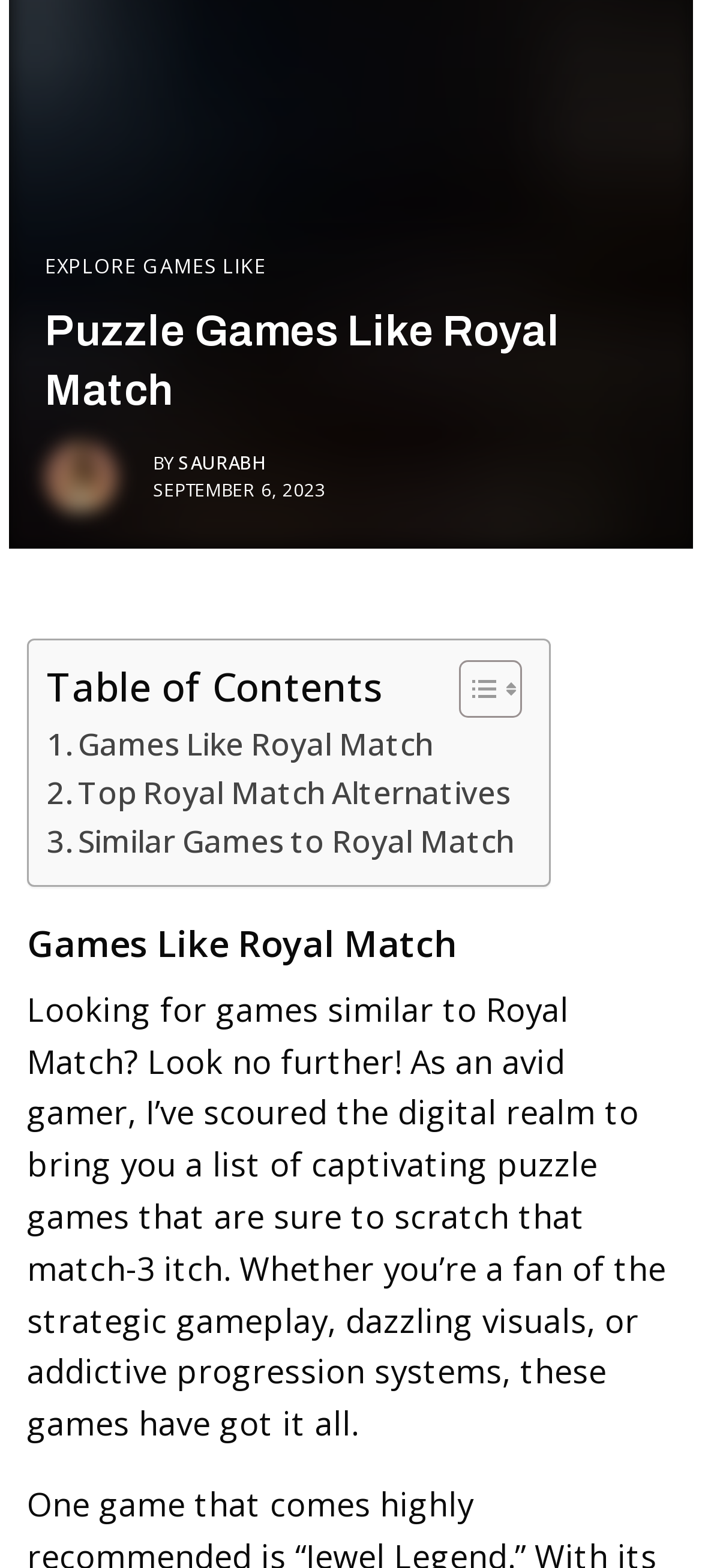Based on the element description Similar Games to Royal Match, identify the bounding box of the UI element in the given webpage screenshot. The coordinates should be in the format (top-left x, top-left y, bottom-right x, bottom-right y) and must be between 0 and 1.

[0.067, 0.521, 0.732, 0.553]